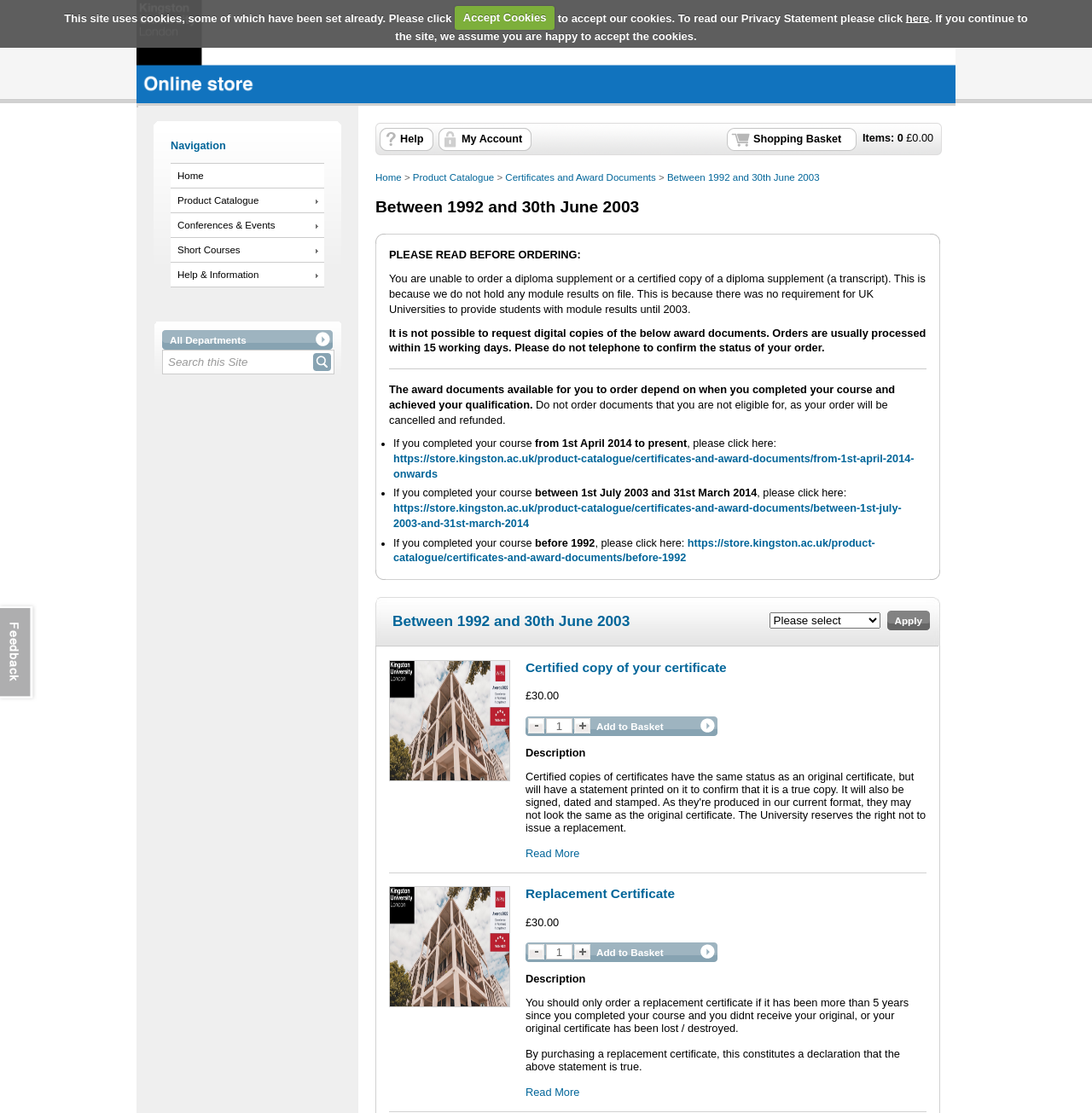Please examine the image and answer the question with a detailed explanation:
What should I do if I didn't receive my original certificate?

According to the webpage, if I didn't receive my original certificate, I should order a replacement certificate, which is available for purchase on the website.